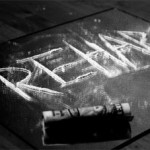Describe the image thoroughly.

The image depicts a stark and evocative scene where the word "REHAB" is inscribed on a dark surface, likely made from a powdered substance, possibly symbolizing drugs. A rolled-up item, resembling a banknote or paper, lies adjacent to the written word, enhancing the overall message about addiction and the need for rehabilitation. The monochromatic tone of the image contributes to its somber atmosphere, emphasizing the serious nature of substance abuse and the journey towards recovery. This visual representation effectively encapsulates the challenges faced by individuals battling addiction, making it a poignant reminder of the importance of seeking help.